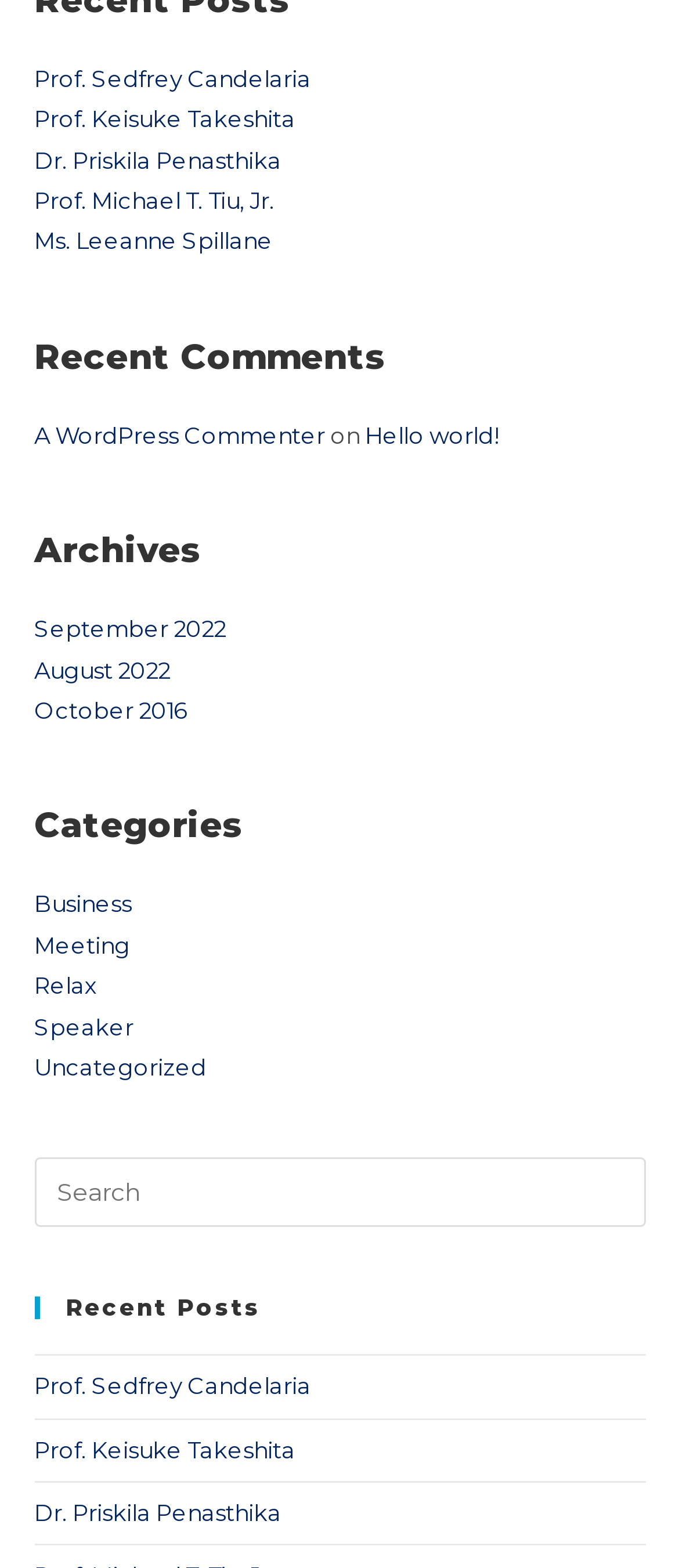Determine the bounding box coordinates for the area you should click to complete the following instruction: "Search this website".

[0.05, 0.738, 0.95, 0.783]